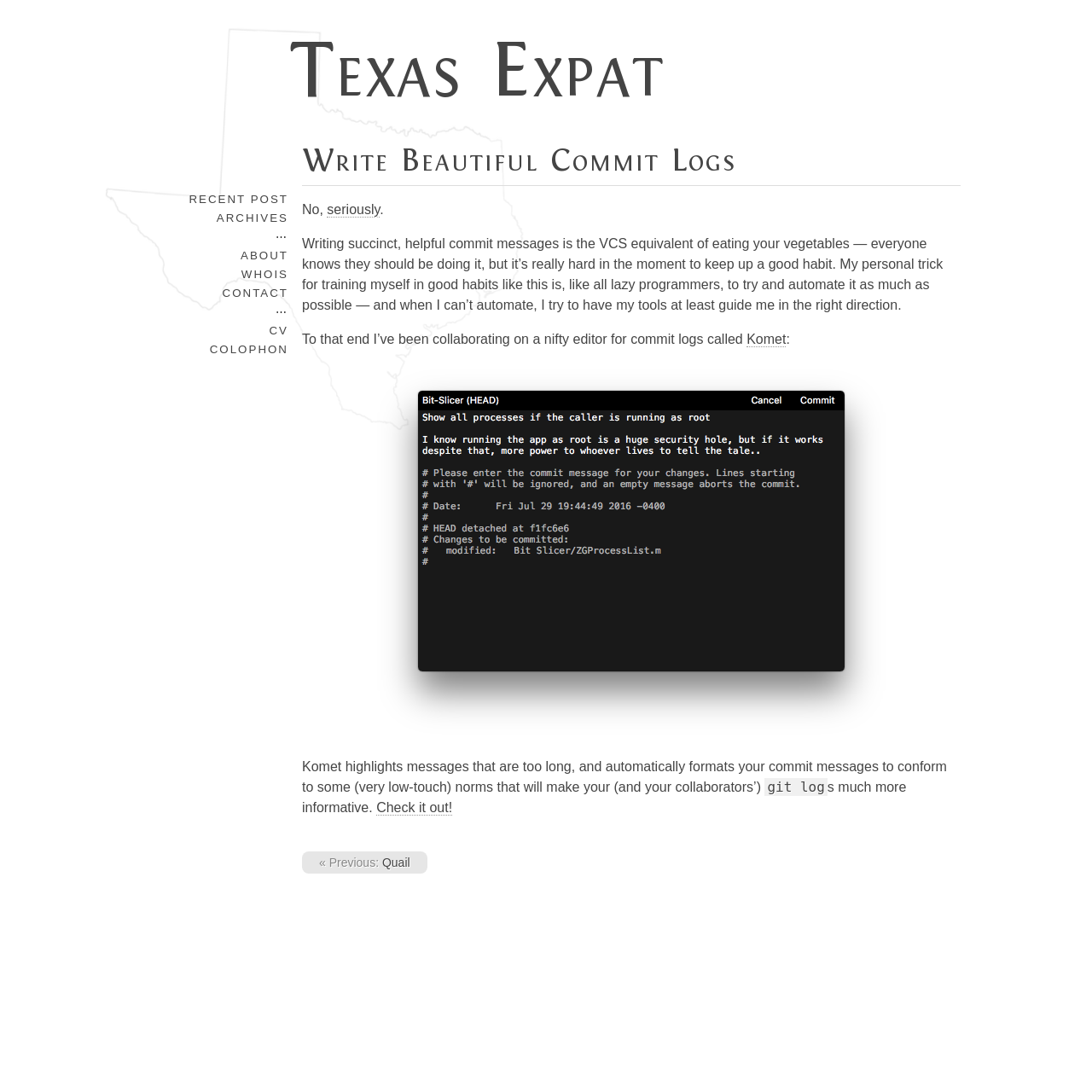Locate the bounding box coordinates of the element I should click to achieve the following instruction: "Visit the 'ABOUT' page".

[0.22, 0.228, 0.264, 0.24]